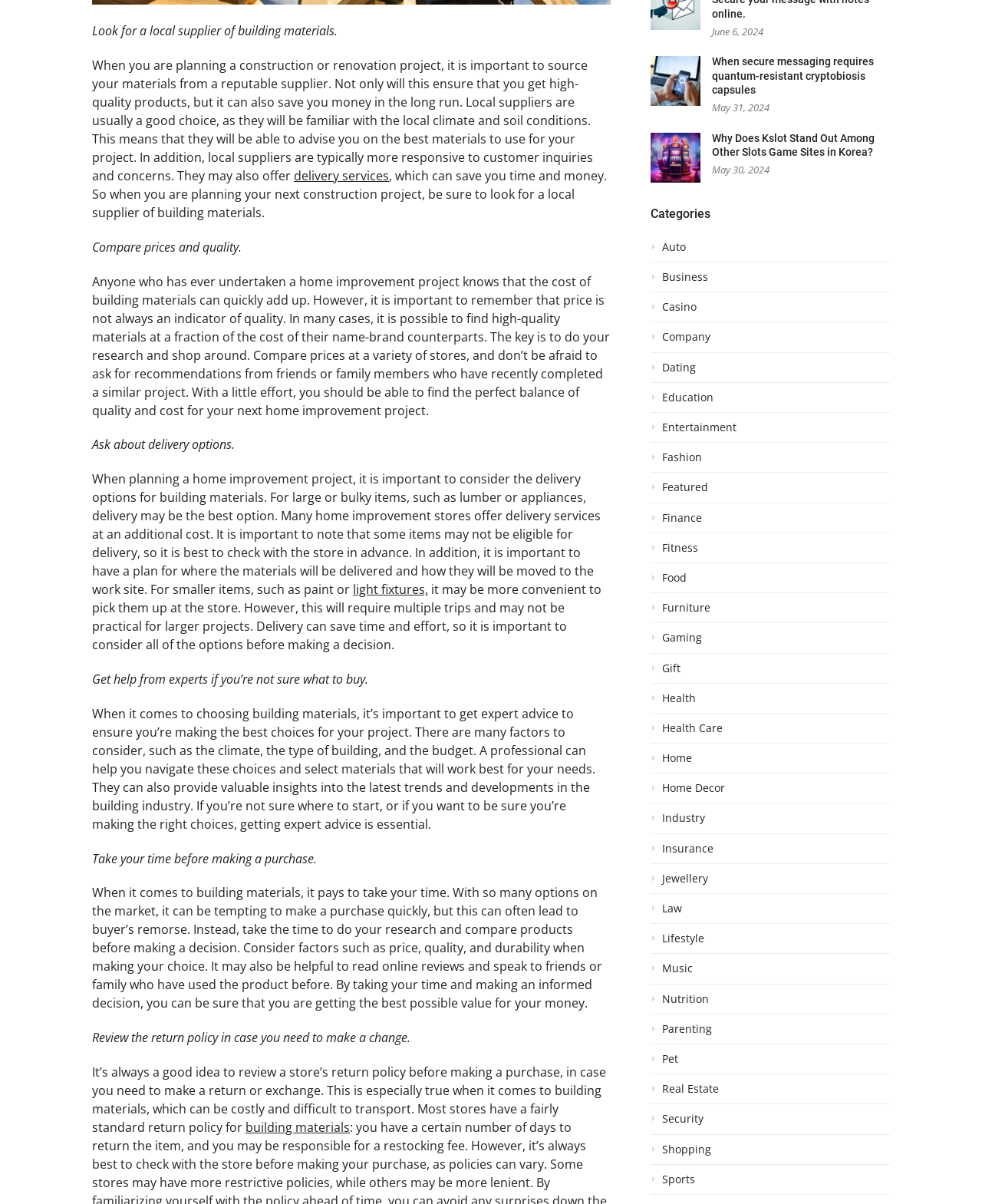From the screenshot, find the bounding box of the UI element matching this description: "delivery services". Supply the bounding box coordinates in the form [left, top, right, bottom], each a float between 0 and 1.

[0.299, 0.139, 0.396, 0.153]